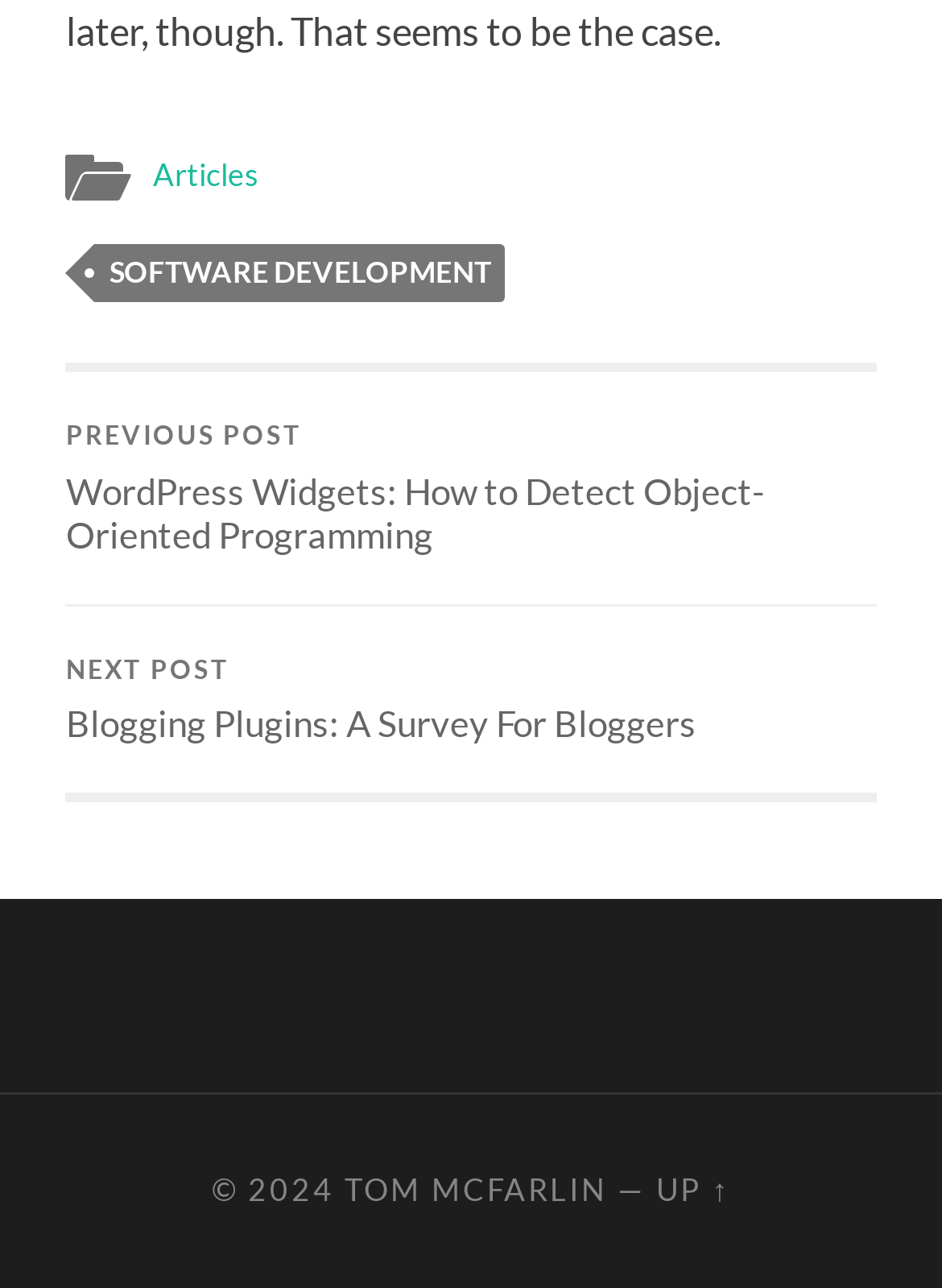What is the purpose of the 'UP ↑' link?
Please give a detailed answer to the question using the information shown in the image.

The 'UP ↑' link is located at the bottom of the webpage, and its purpose is to allow users to quickly scroll up to the top of the page.